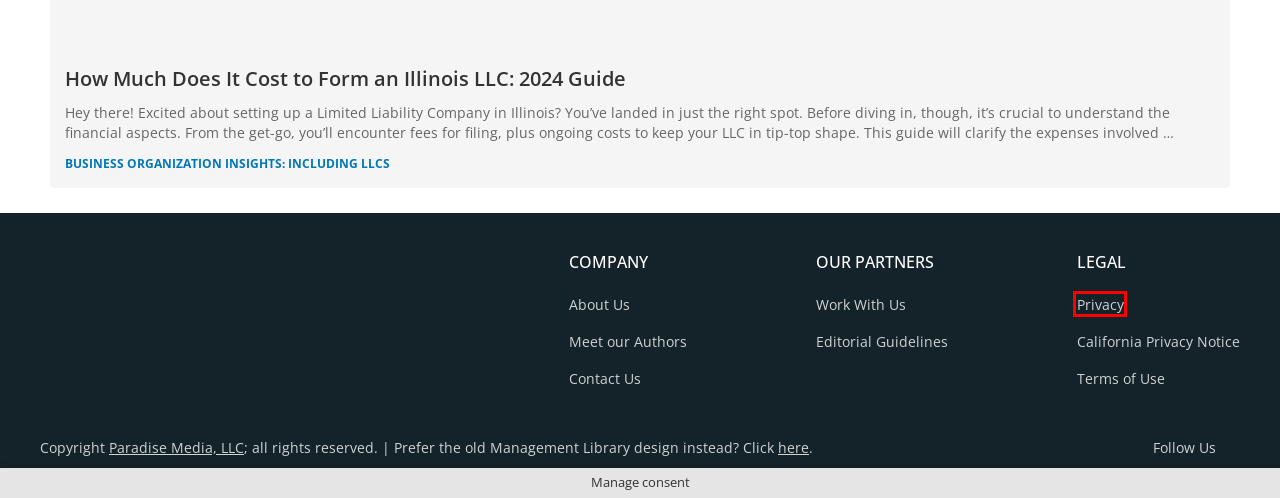Look at the screenshot of a webpage, where a red bounding box highlights an element. Select the best description that matches the new webpage after clicking the highlighted element. Here are the candidates:
A. Editorial Guidelines - Management.org
B. About Us - Management.org
C. Disclaimers of Endorsement and Liability - Management.org
D. Registered Agent Services | Swyft Filings
E. How Much Does It Cost to Form an Illinois LLC: 2024 Guide
F. All About Management Library Authors
G. Free Management Library Data Privacy Policy - Management.org
H. Contact Us - Management.org

G